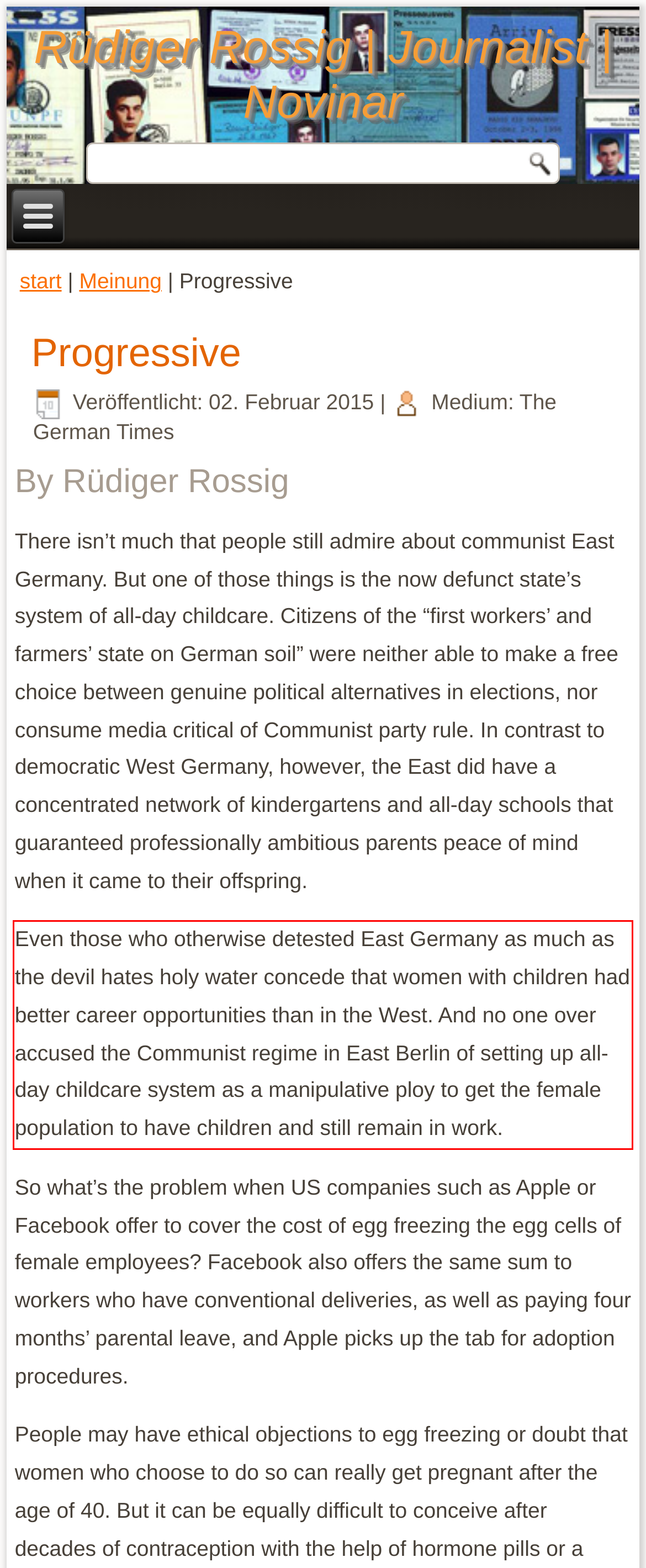Given a screenshot of a webpage containing a red bounding box, perform OCR on the text within this red bounding box and provide the text content.

Even those who otherwise detested East Germany as much as the devil hates holy water concede that women with children had better career opportunities than in the West. And no one over accused the Communist regime in East Berlin of setting up all-day childcare system as a manipulative ploy to get the female population to have children and still remain in work.